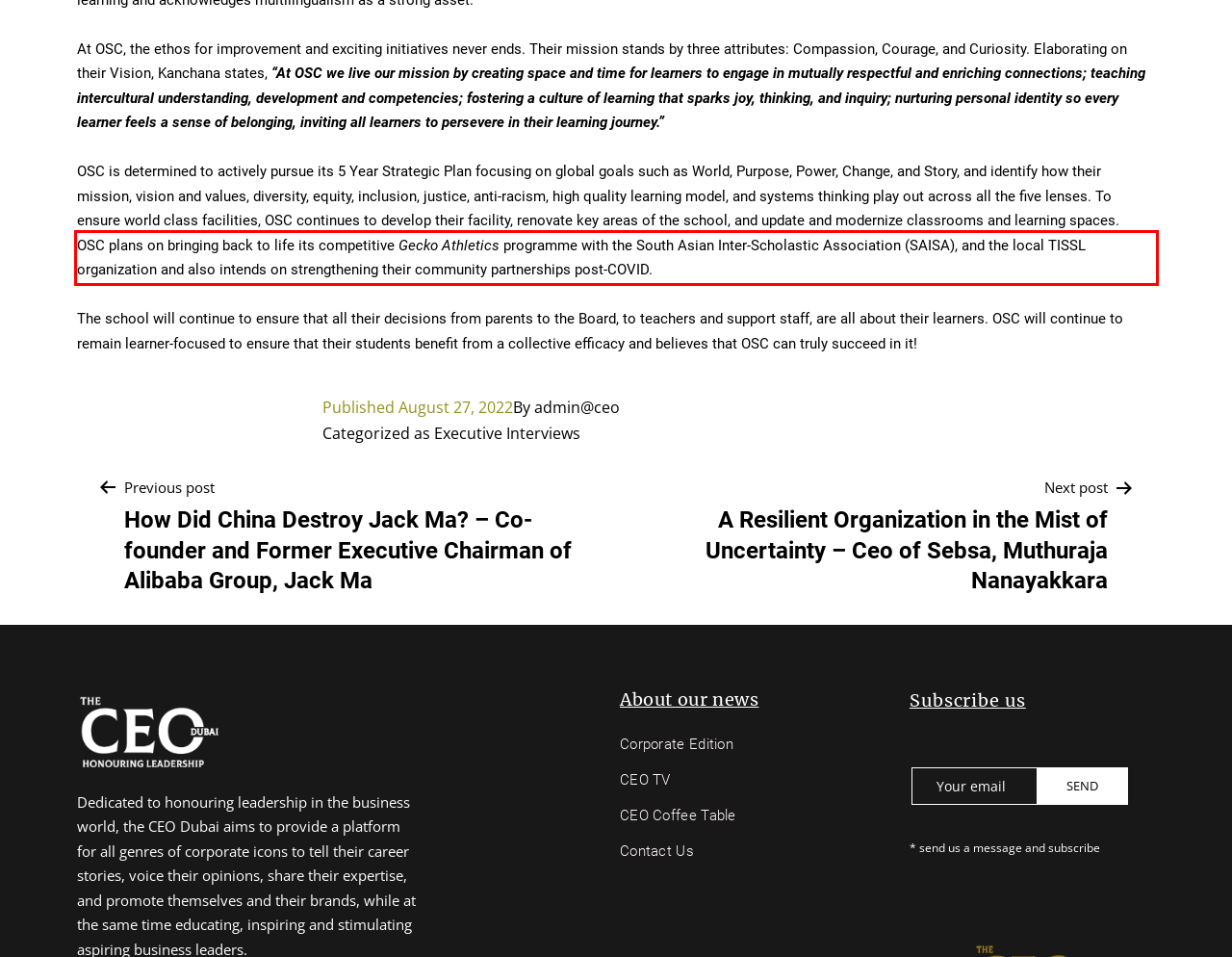In the given screenshot, locate the red bounding box and extract the text content from within it.

OSC plans on bringing back to life its competitive Gecko Athletics programme with the South Asian Inter-Scholastic Association (SAISA), and the local TISSL organization and also intends on strengthening their community partnerships post-COVID.